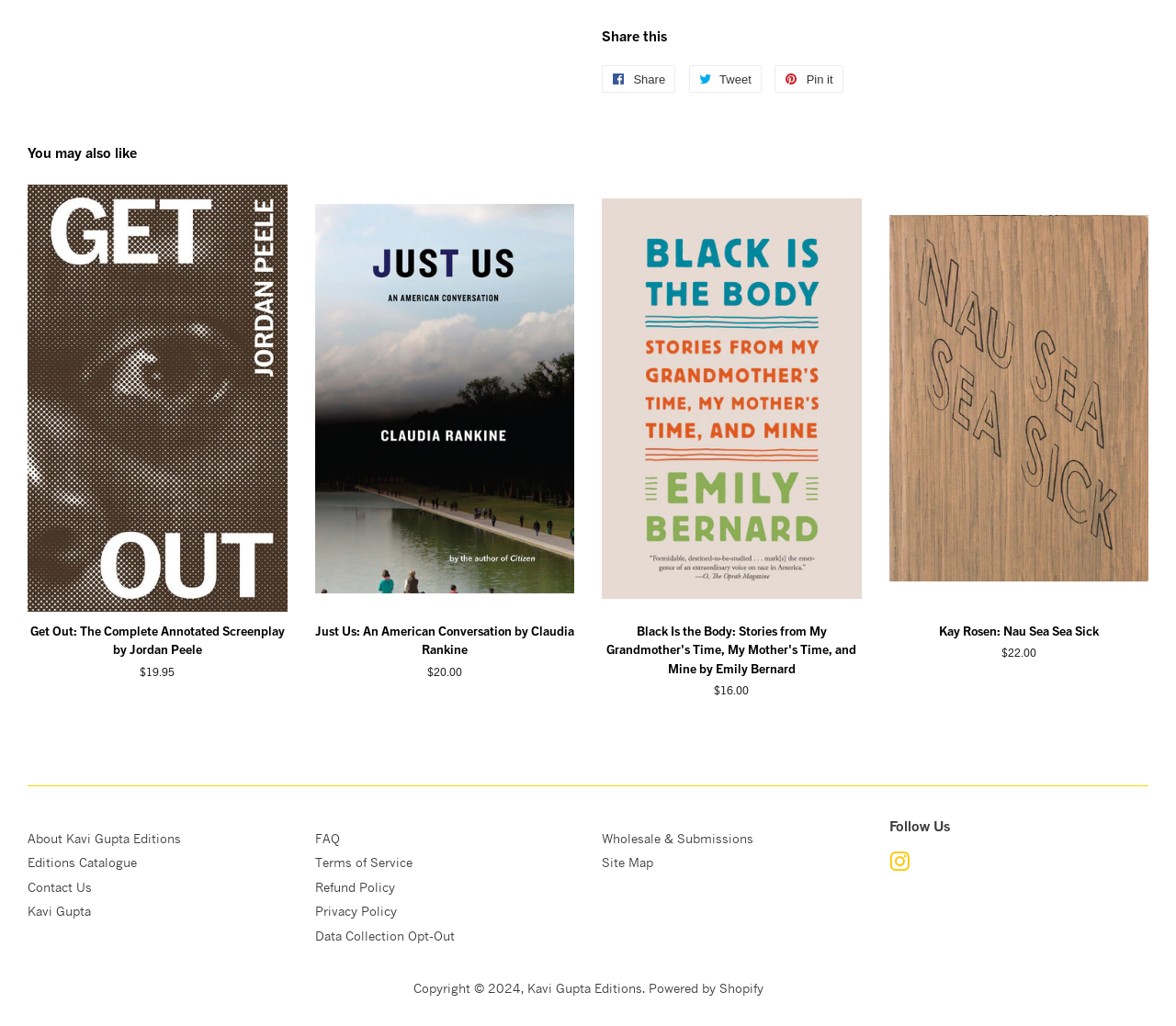Please provide the bounding box coordinates for the element that needs to be clicked to perform the following instruction: "Go to the site map". The coordinates should be given as four float numbers between 0 and 1, i.e., [left, top, right, bottom].

[0.512, 0.833, 0.555, 0.848]